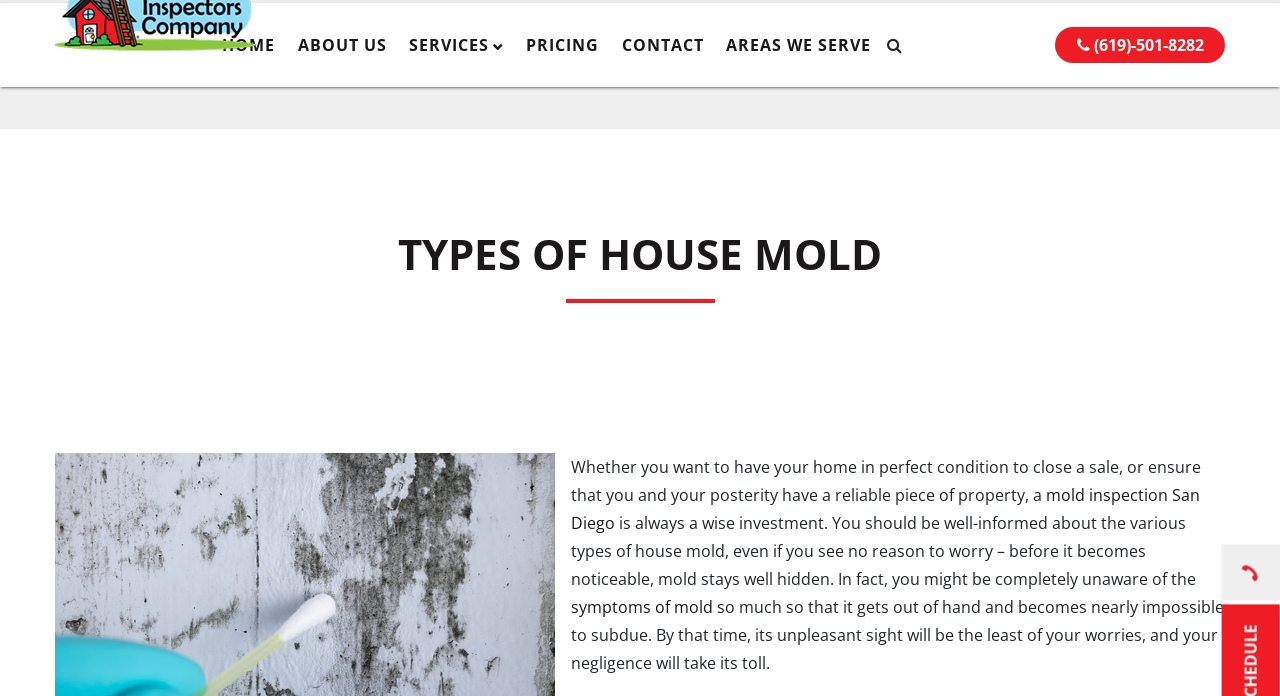Specify the bounding box coordinates for the region that must be clicked to perform the given instruction: "Go to the home page".

[0.204, 0.076, 0.263, 0.174]